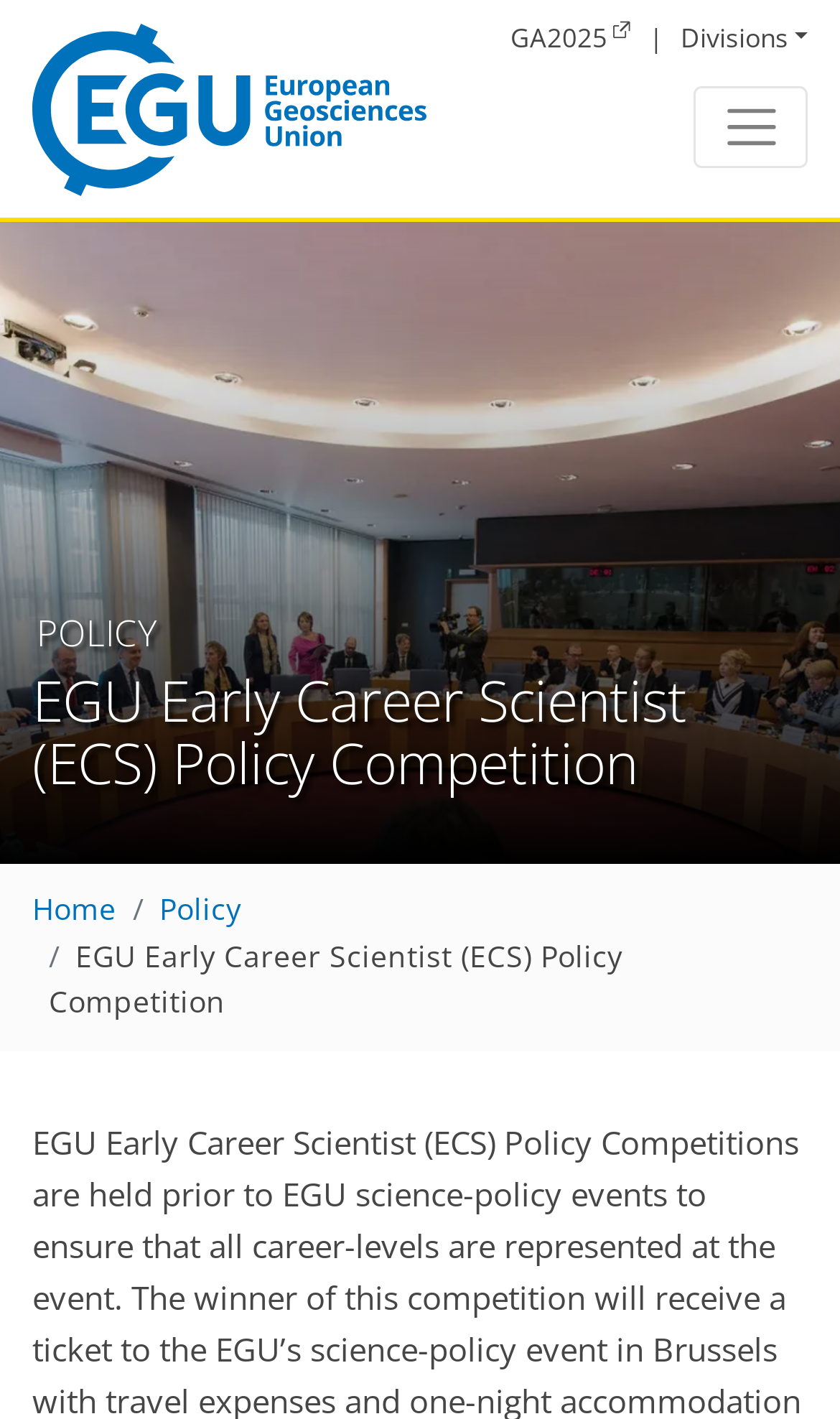Analyze the image and deliver a detailed answer to the question: What is the current page about?

The current page is about the EGU Early Career Scientist (ECS) Policy Competition, as indicated by the heading 'POLICY EGU Early Career Scientist (ECS) Policy Competition' on the webpage.